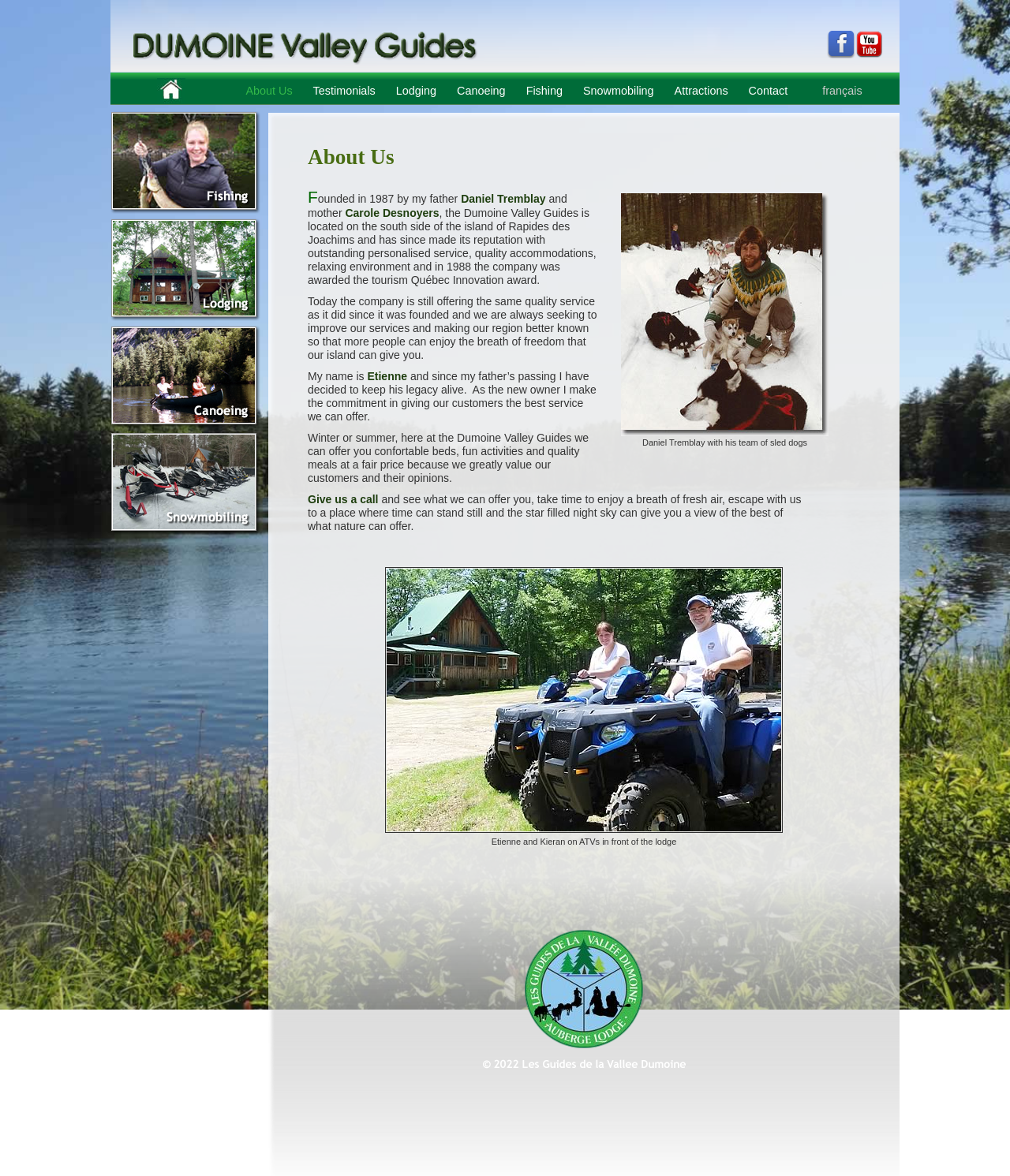What is the location of the company?
Based on the content of the image, thoroughly explain and answer the question.

The location of the company is mentioned in the title of the webpage as 'Rapides des Joachims, Pontiac, Quebec', which is also the location of the island where the company is situated.